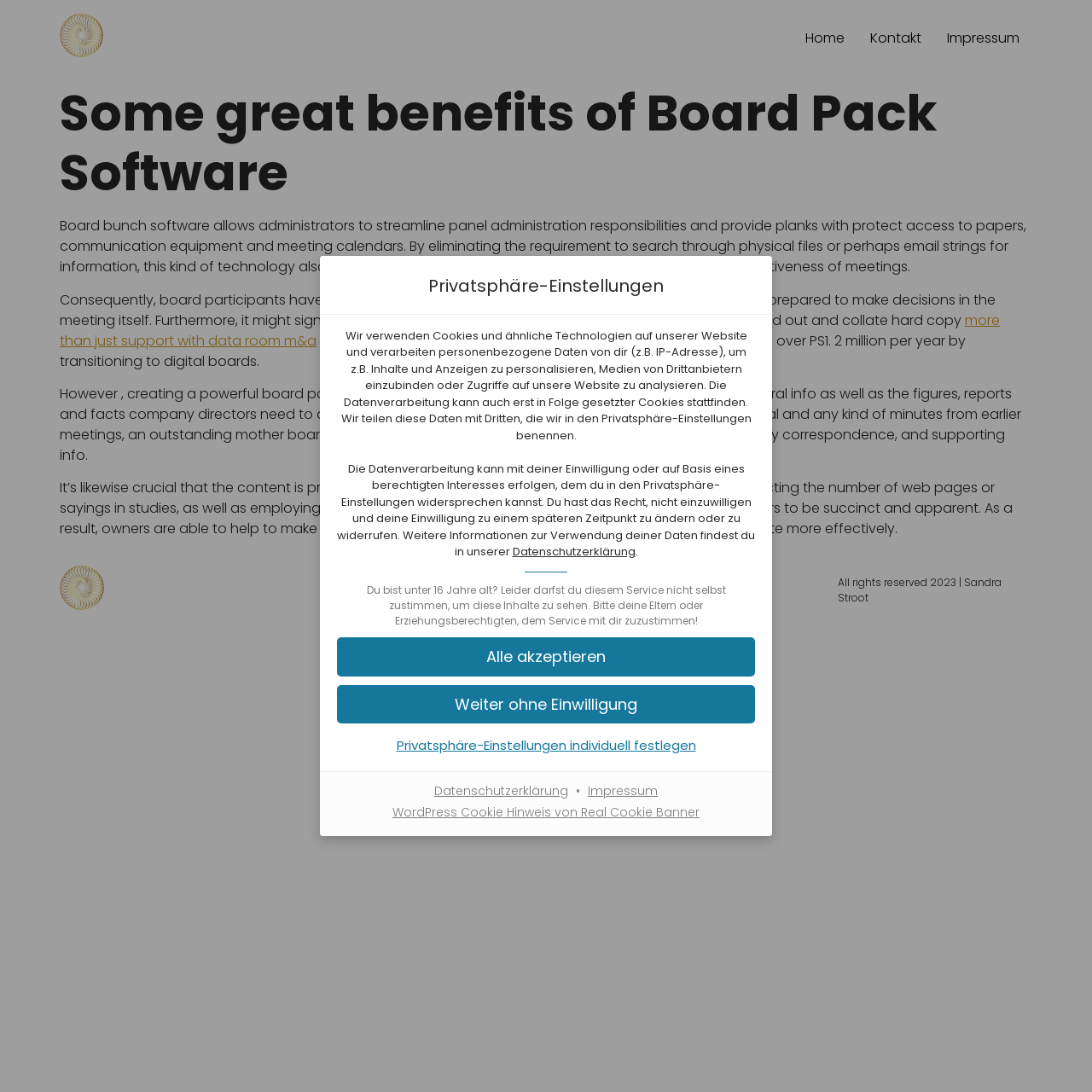Kindly respond to the following question with a single word or a brief phrase: 
What is the purpose of the 'Privatsphäre-Einstellungen' section?

To manage privacy settings